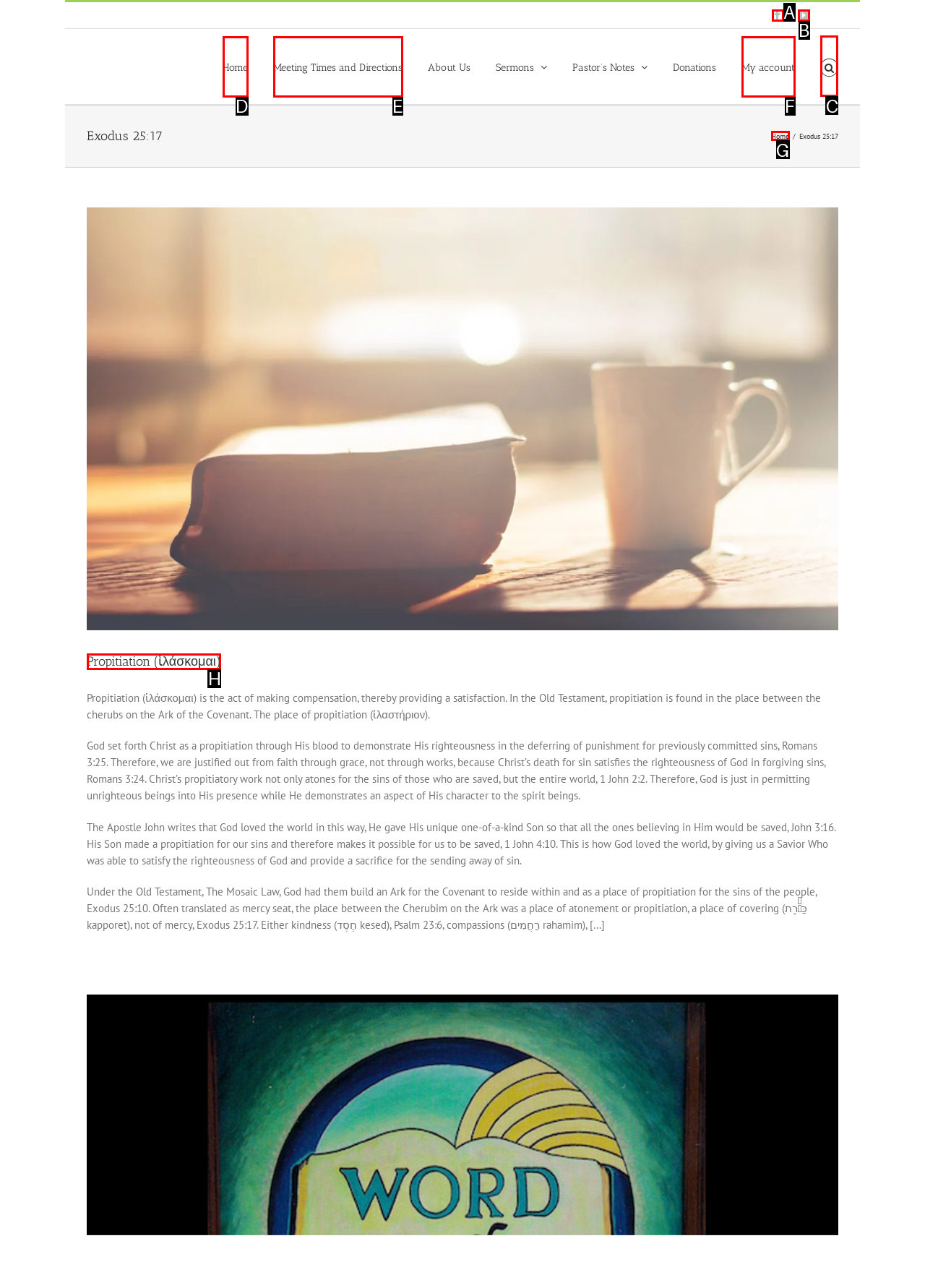Select the UI element that should be clicked to execute the following task: Search for something
Provide the letter of the correct choice from the given options.

C